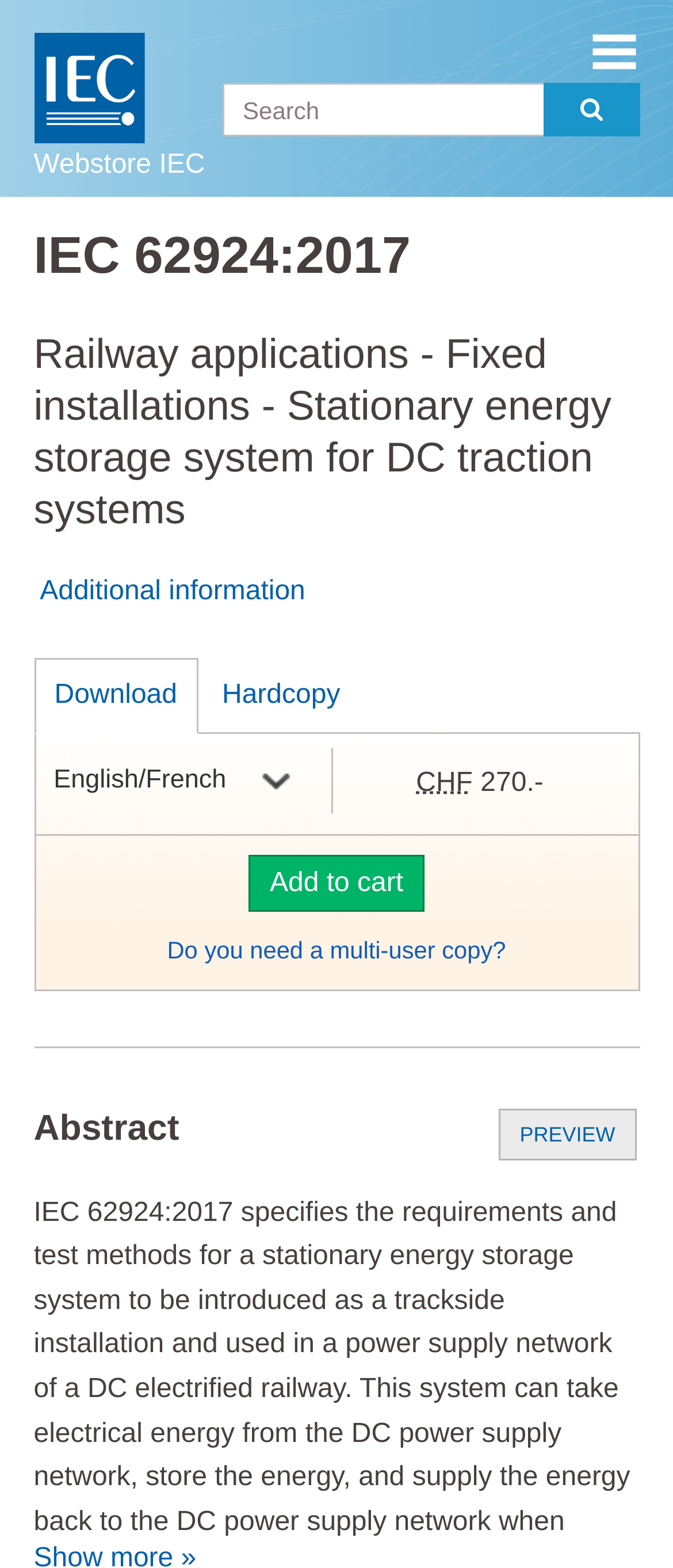Please identify the bounding box coordinates of the clickable area that will allow you to execute the instruction: "View preview".

[0.772, 0.716, 0.914, 0.732]